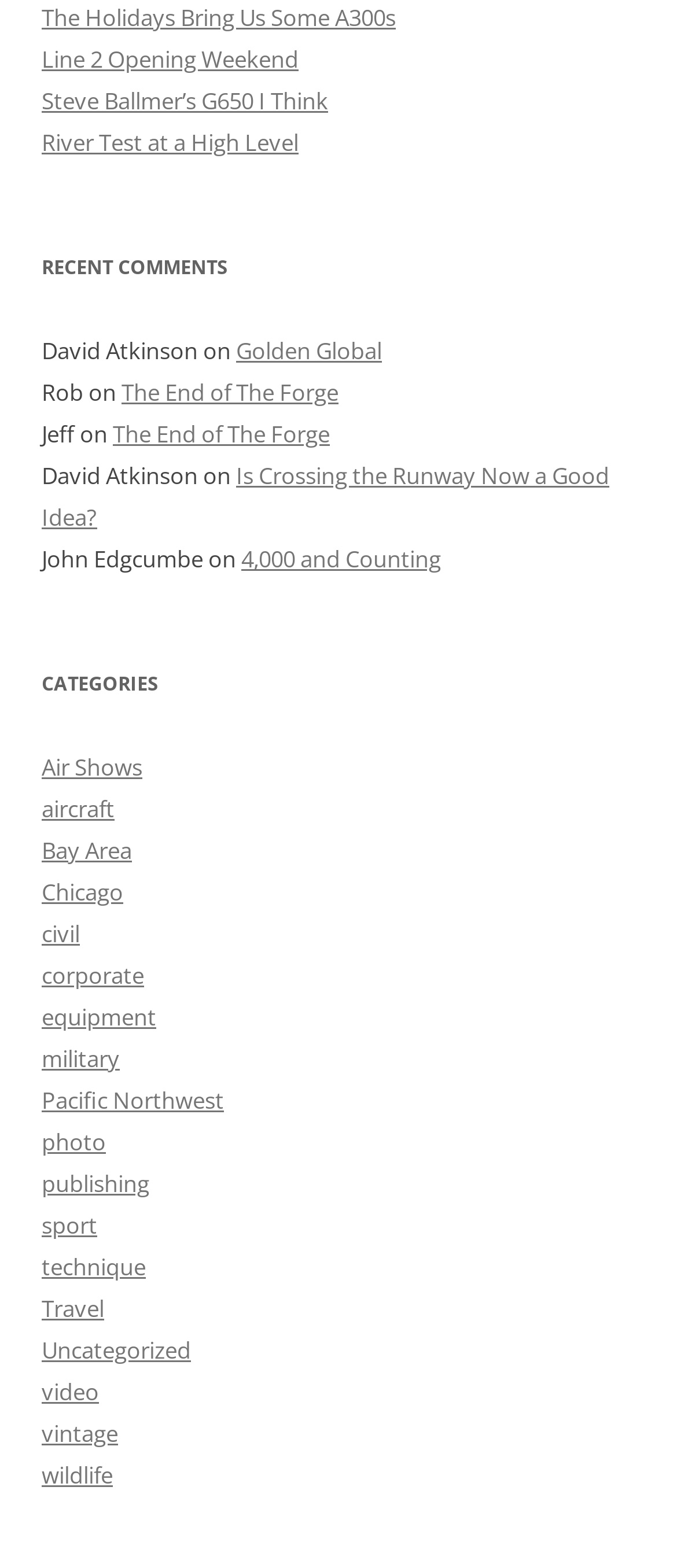Determine the bounding box coordinates of the area to click in order to meet this instruction: "View recent comments".

[0.062, 0.158, 0.938, 0.184]